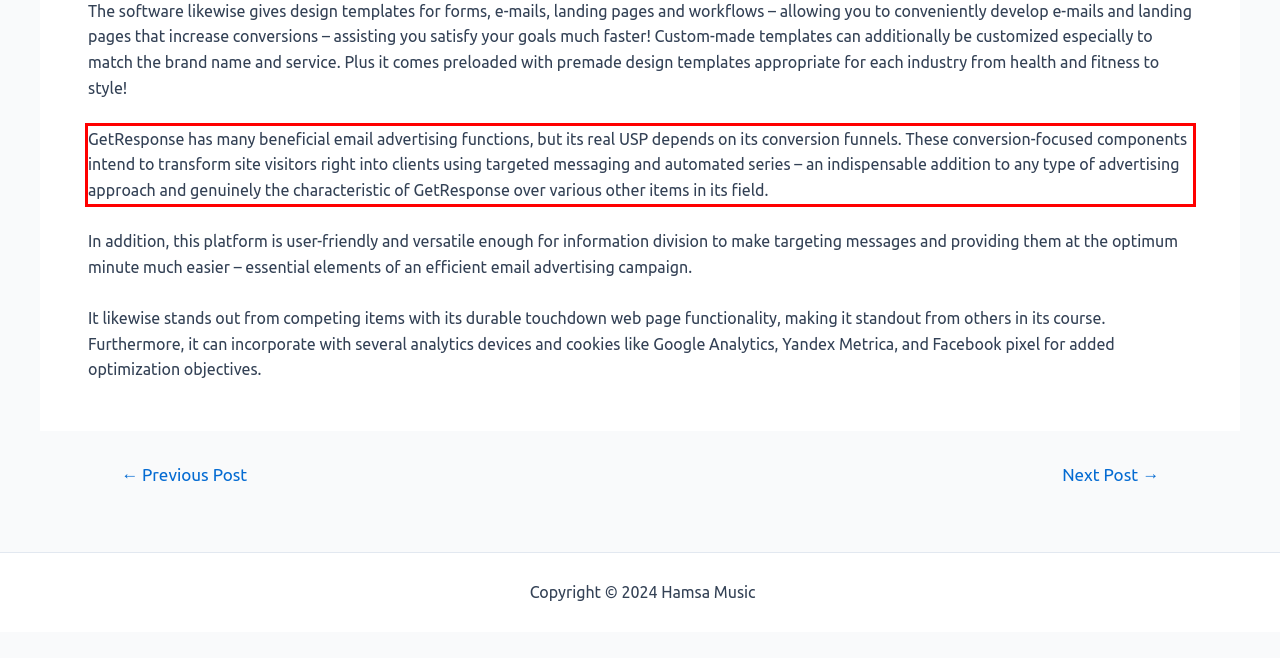Using OCR, extract the text content found within the red bounding box in the given webpage screenshot.

GetResponse has many beneficial email advertising functions, but its real USP depends on its conversion funnels. These conversion-focused components intend to transform site visitors right into clients using targeted messaging and automated series – an indispensable addition to any type of advertising approach and genuinely the characteristic of GetResponse over various other items in its field.